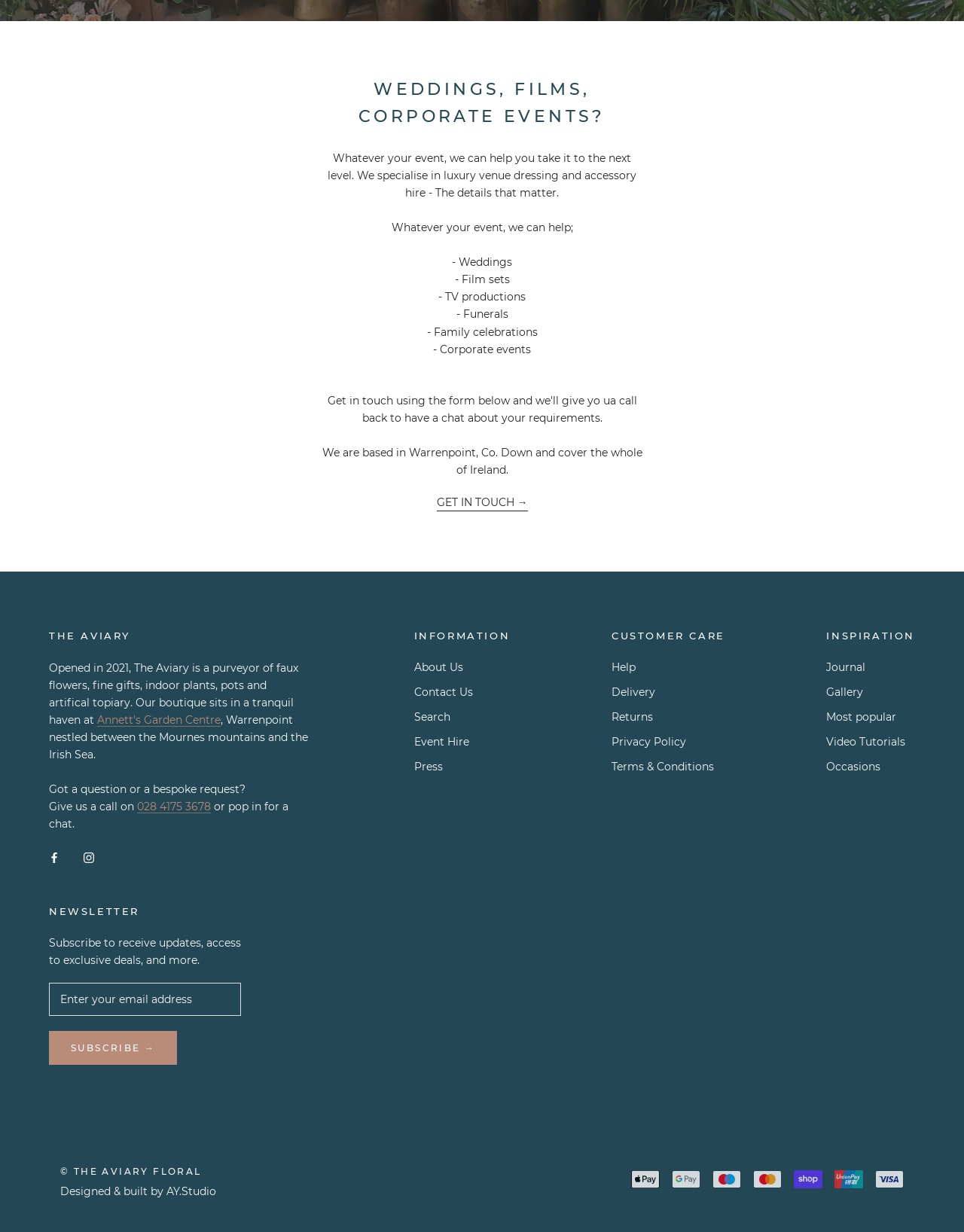Provide the bounding box coordinates of the HTML element this sentence describes: "Event Hire".

[0.429, 0.596, 0.529, 0.608]